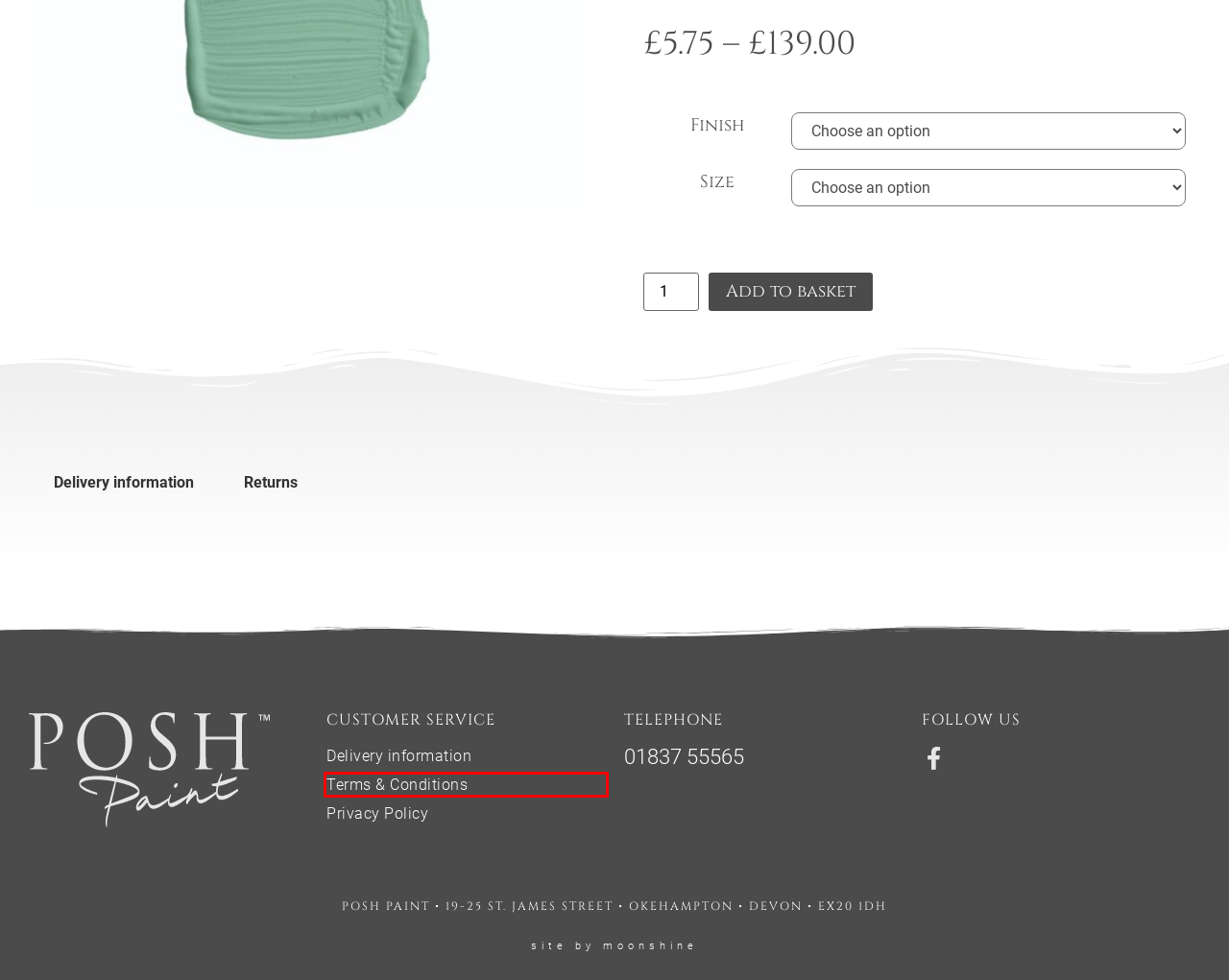You are provided with a screenshot of a webpage containing a red rectangle bounding box. Identify the webpage description that best matches the new webpage after the element in the bounding box is clicked. Here are the potential descriptions:
A. Paint by Brand Archives - Posh Paint
B. Posh Paint |The Home of Designer Paints | Oakhampton
C. Terms & Conditions - Posh Paint
D. Privacy Policy - Posh Paint
E. Delivery information - Posh Paint
F. Contact us - Posh Paint
G. Posh Paint | Designer Paint Showroom in Okehampton
H. Paint by Surface Archives - Posh Paint

C